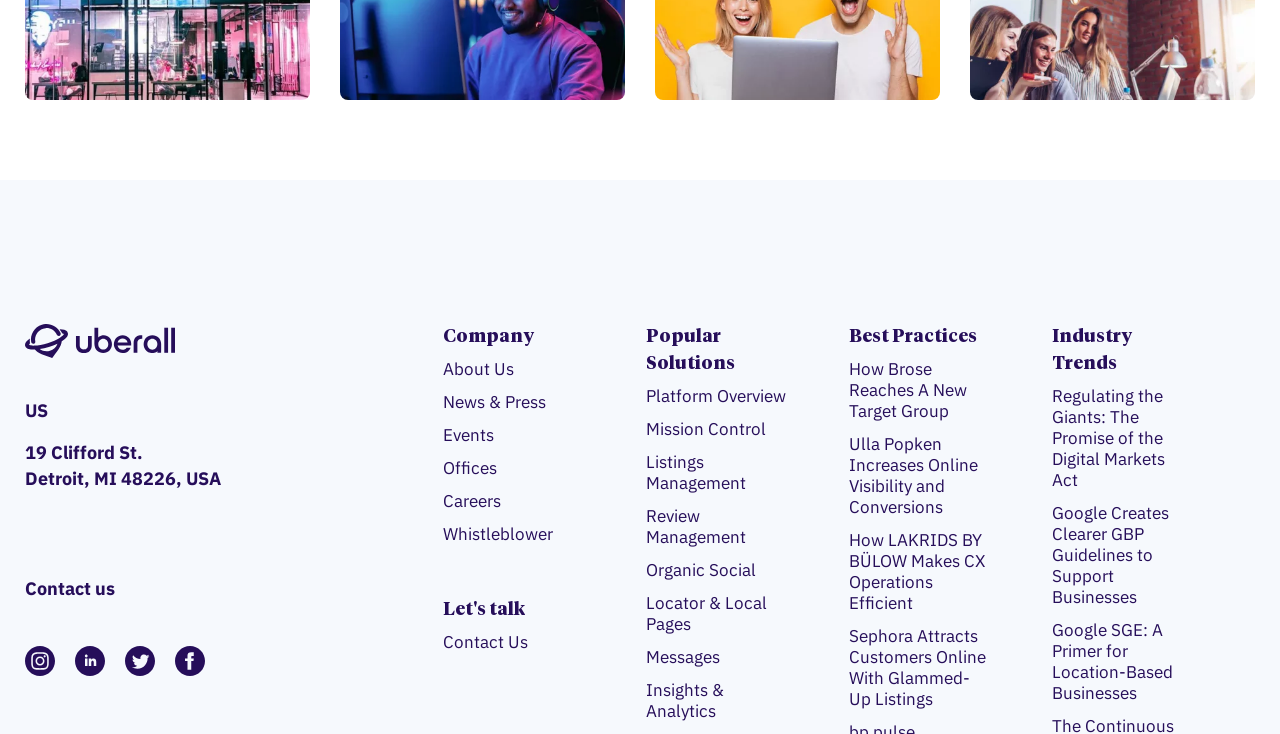Could you highlight the region that needs to be clicked to execute the instruction: "Contact us"?

[0.02, 0.785, 0.346, 0.856]